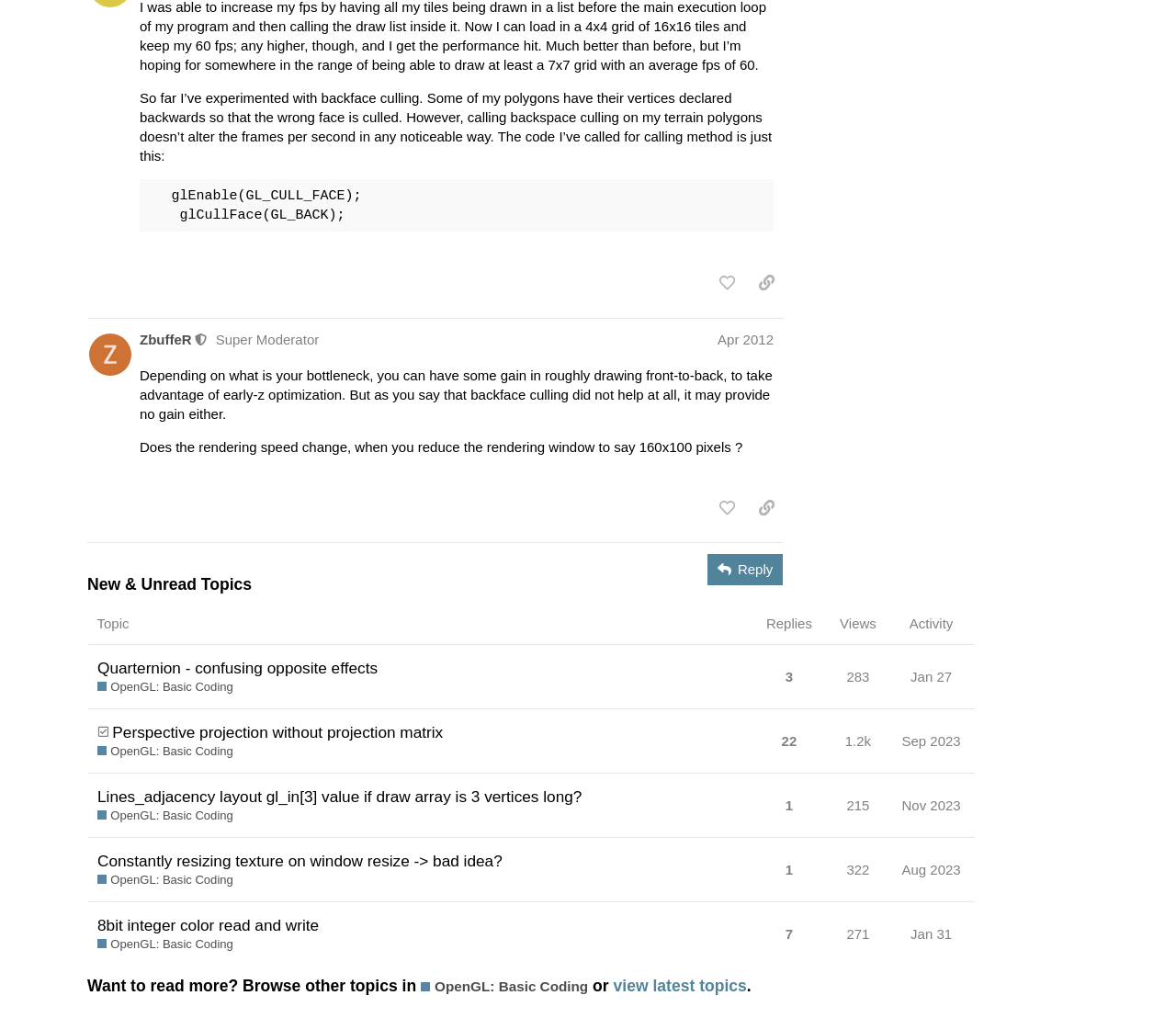Determine the bounding box coordinates for the area that needs to be clicked to fulfill this task: "like this post". The coordinates must be given as four float numbers between 0 and 1, i.e., [left, top, right, bottom].

[0.604, 0.263, 0.633, 0.294]